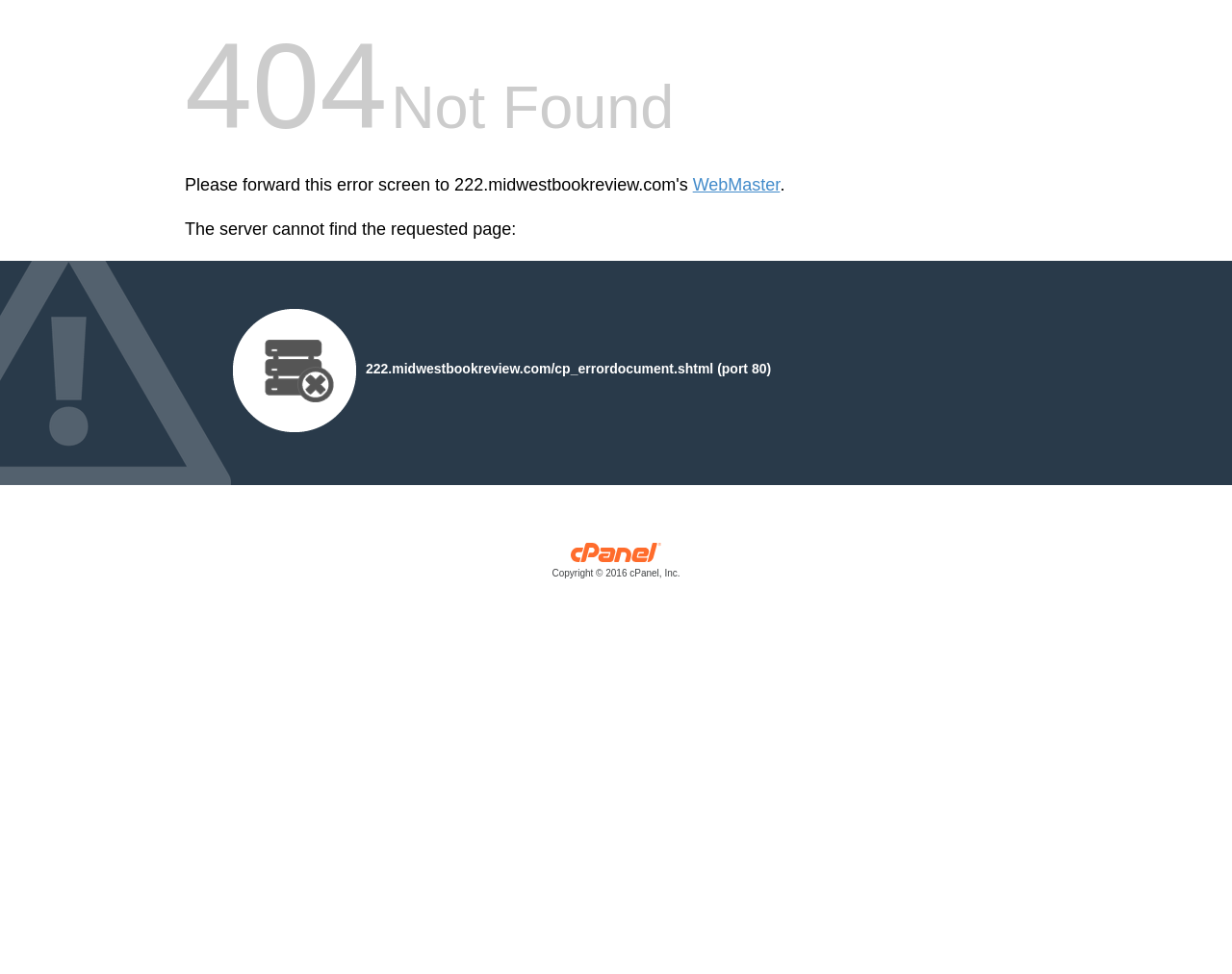Given the element description WebMaster, predict the bounding box coordinates for the UI element in the webpage screenshot. The format should be (top-left x, top-left y, bottom-right x, bottom-right y), and the values should be between 0 and 1.

[0.562, 0.18, 0.633, 0.2]